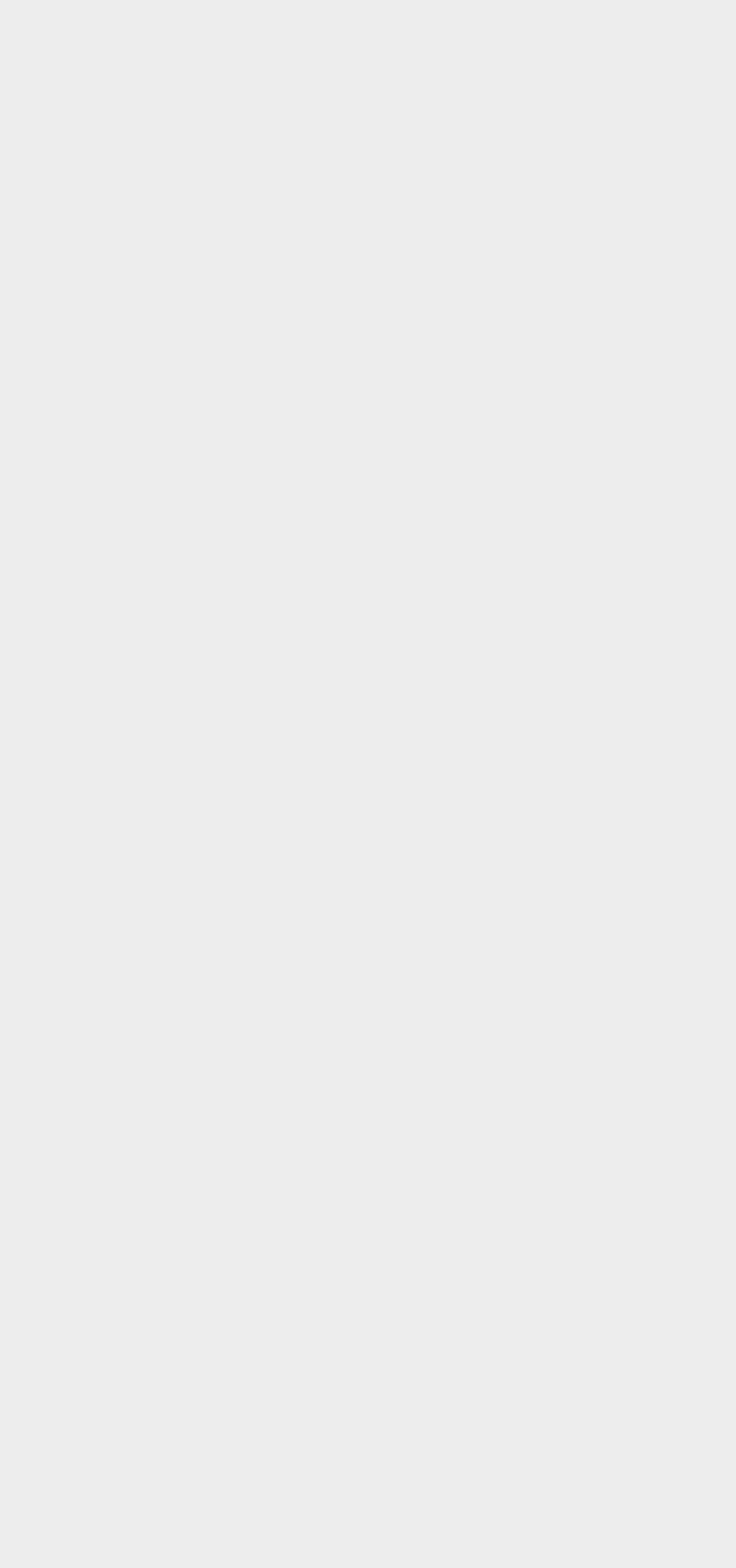Given the description of a UI element: "Annual report and accounts", identify the bounding box coordinates of the matching element in the webpage screenshot.

[0.236, 0.685, 0.764, 0.707]